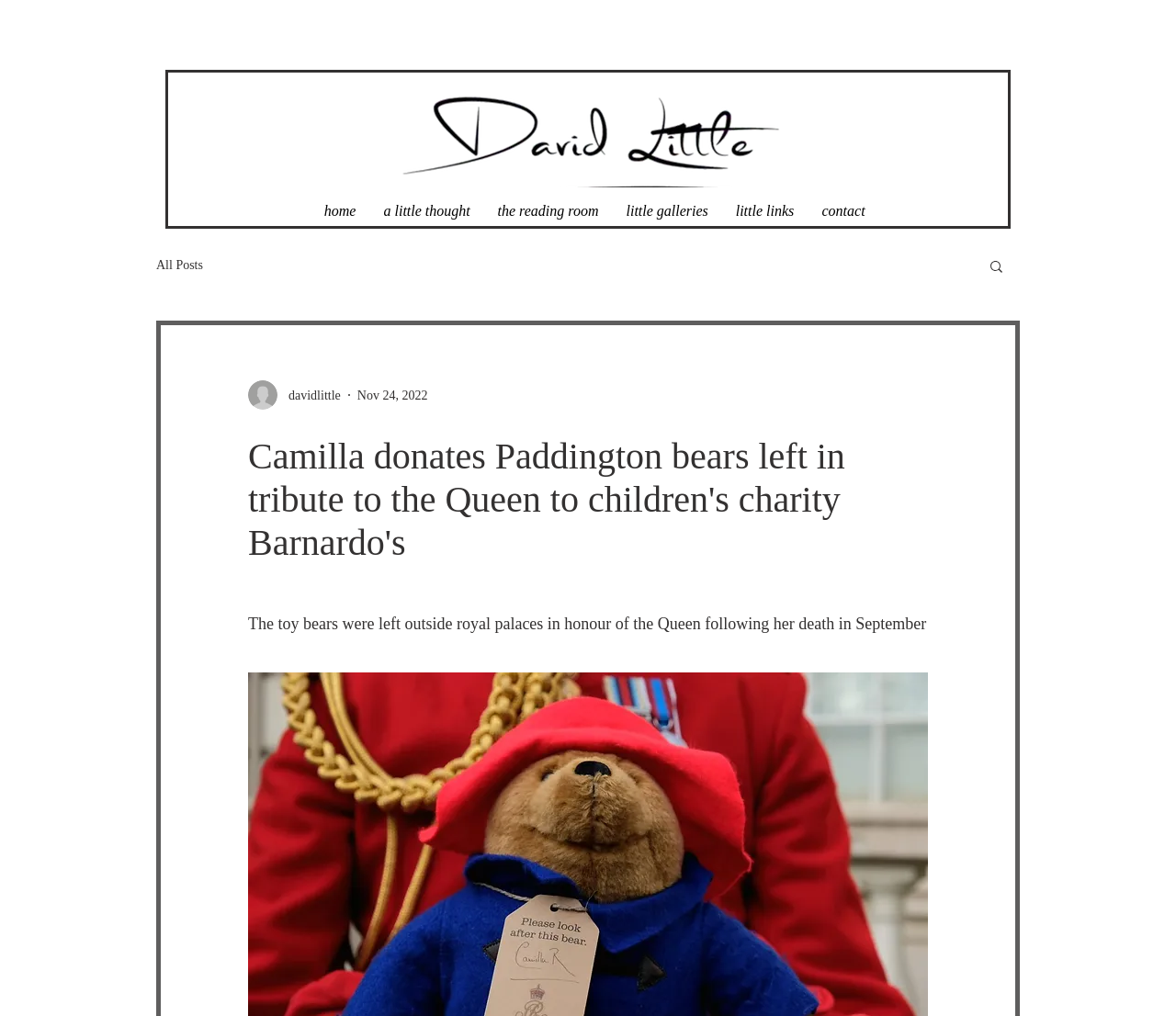Based on the provided description, "the reading room", find the bounding box of the corresponding UI element in the screenshot.

[0.411, 0.19, 0.521, 0.225]